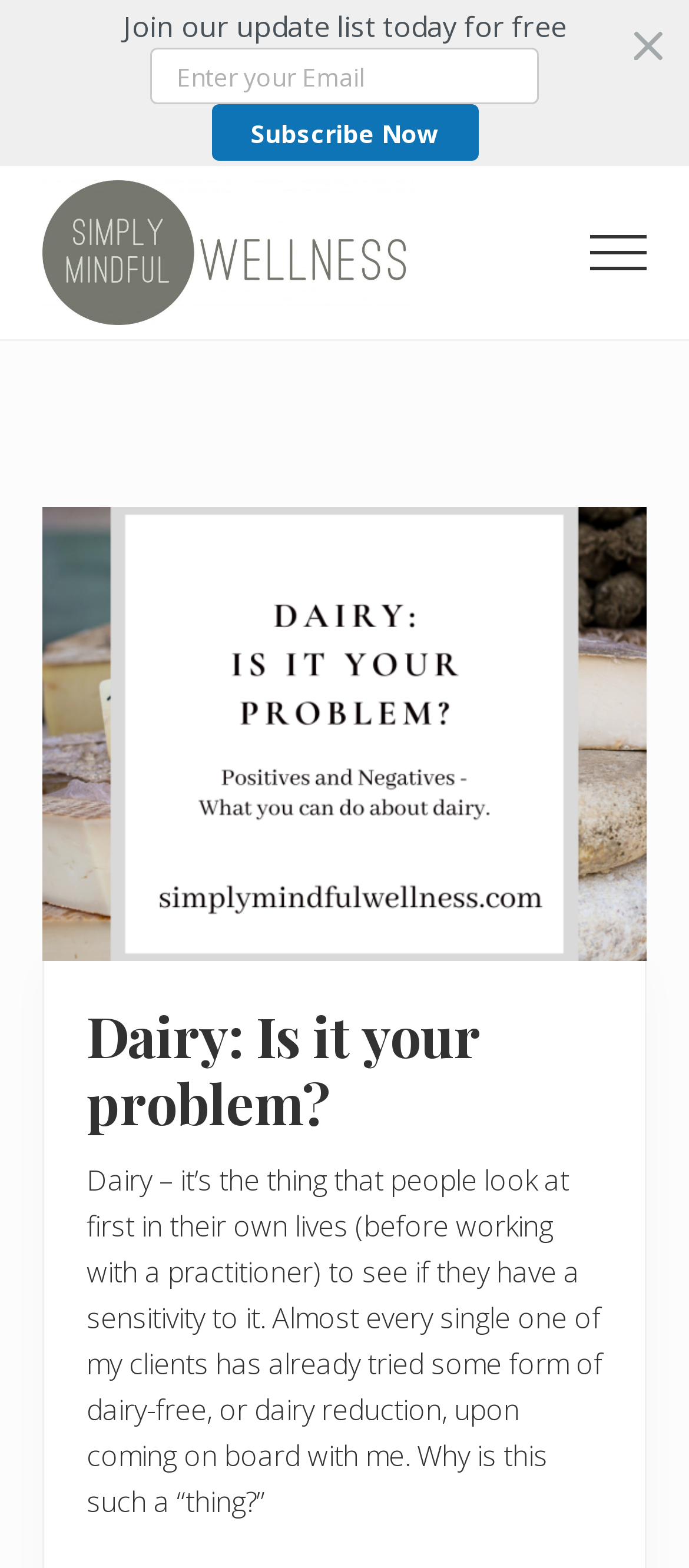What is the topic of the main content?
Look at the image and provide a short answer using one word or a phrase.

Dairy sensitivity